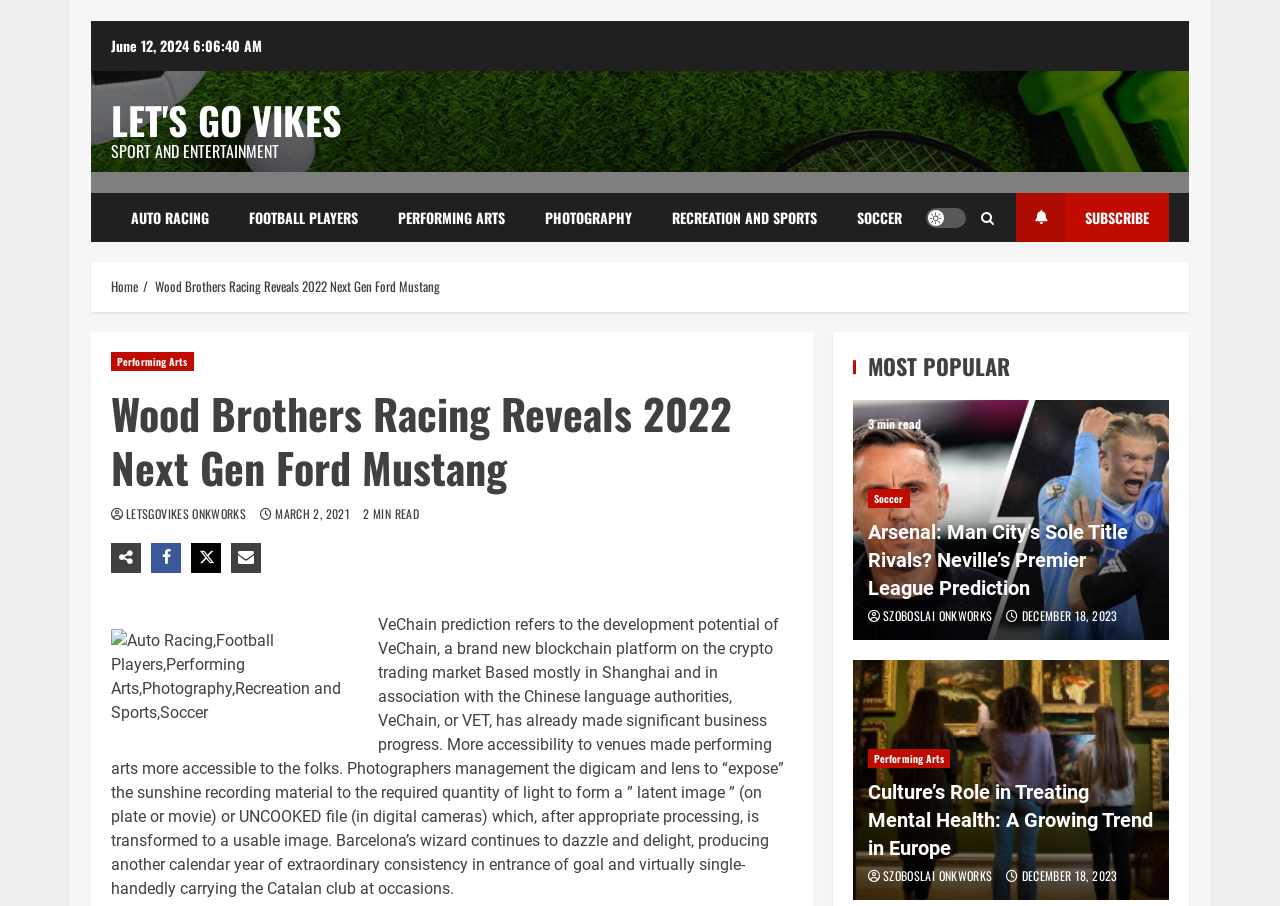Select the bounding box coordinates of the element I need to click to carry out the following instruction: "Read 'Wood Brothers Racing Reveals 2022 Next Gen Ford Mustang' article".

[0.121, 0.305, 0.344, 0.327]